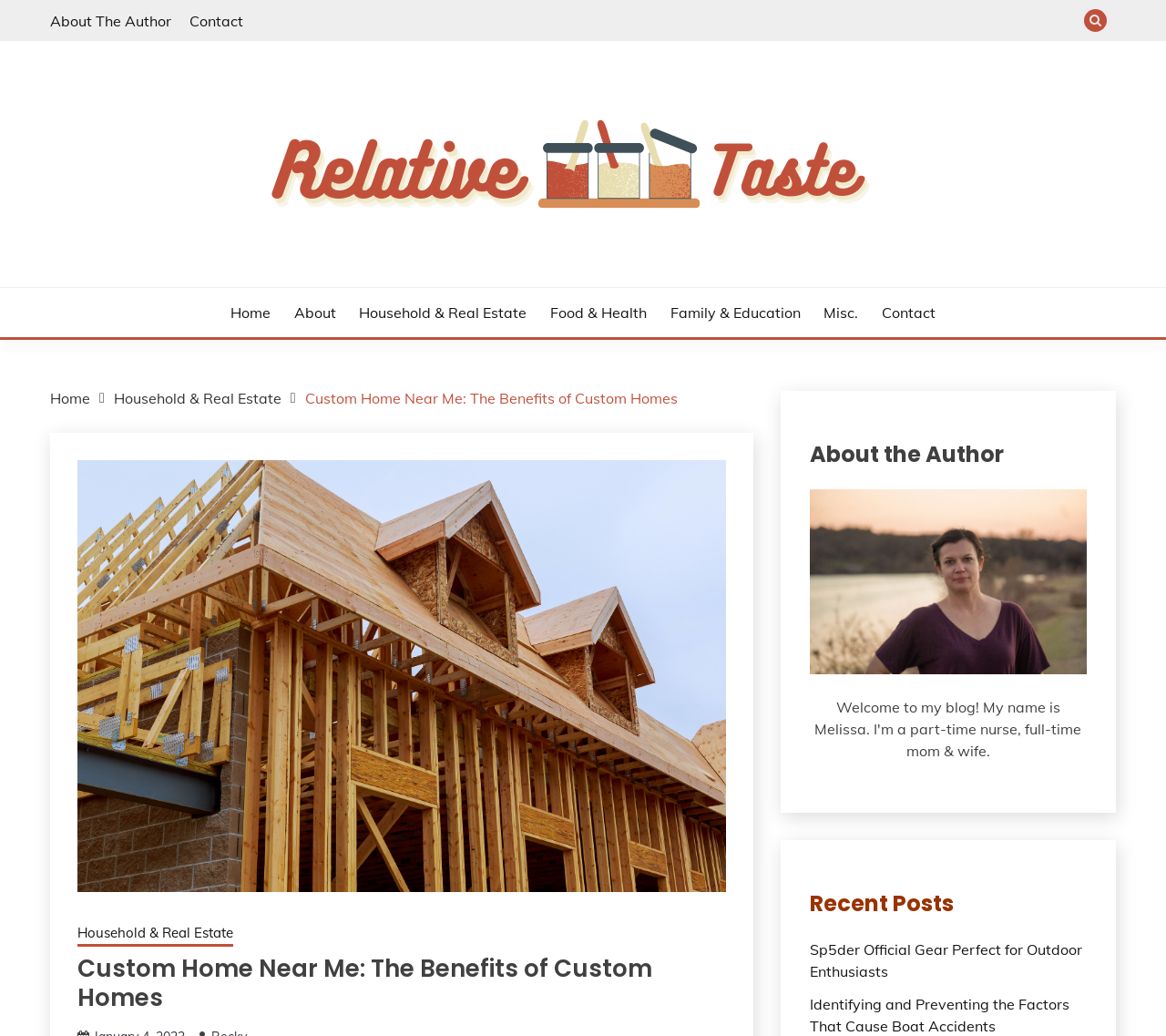How many recent posts are listed?
Give a comprehensive and detailed explanation for the question.

I found the section with the heading 'Recent Posts' and counted the number of links below it, which are 2, and determined that there are 2 recent posts listed.